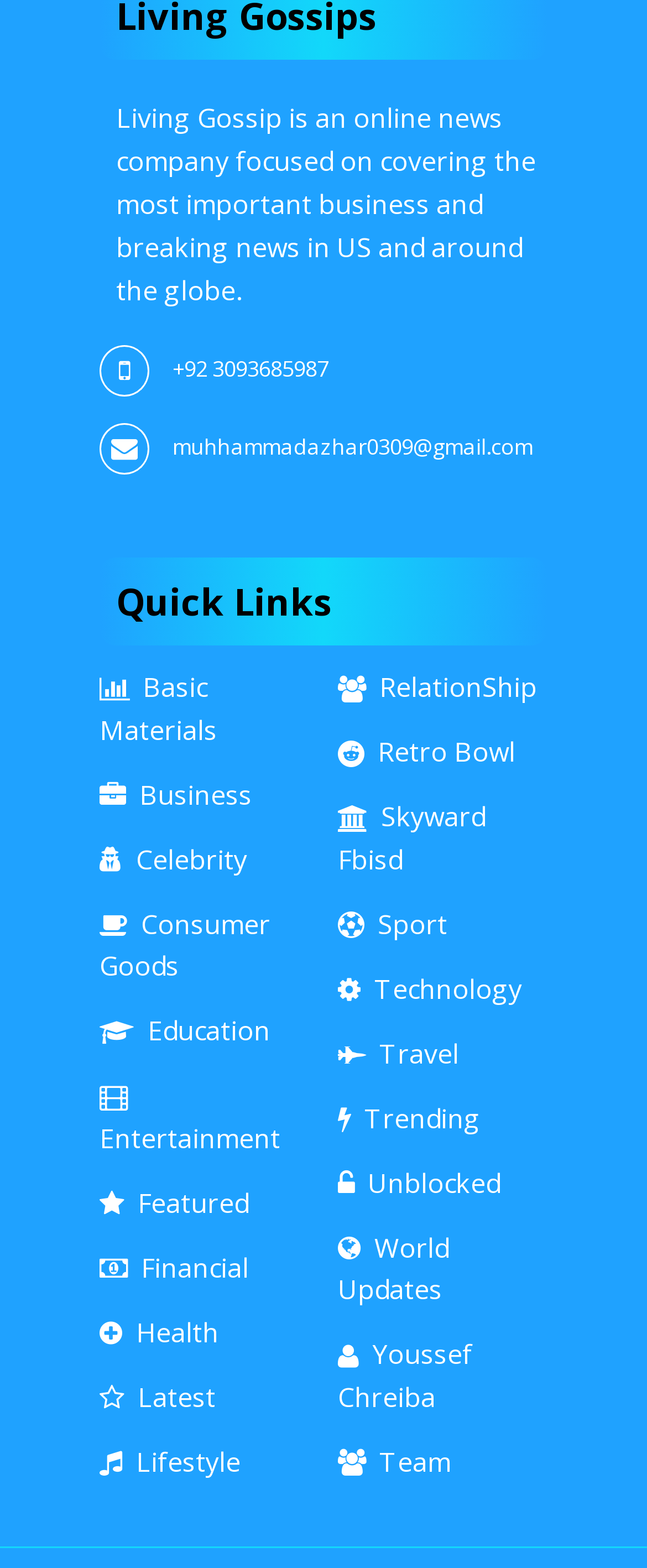Identify the bounding box coordinates of the region that should be clicked to execute the following instruction: "Call the phone number".

[0.267, 0.225, 0.508, 0.245]